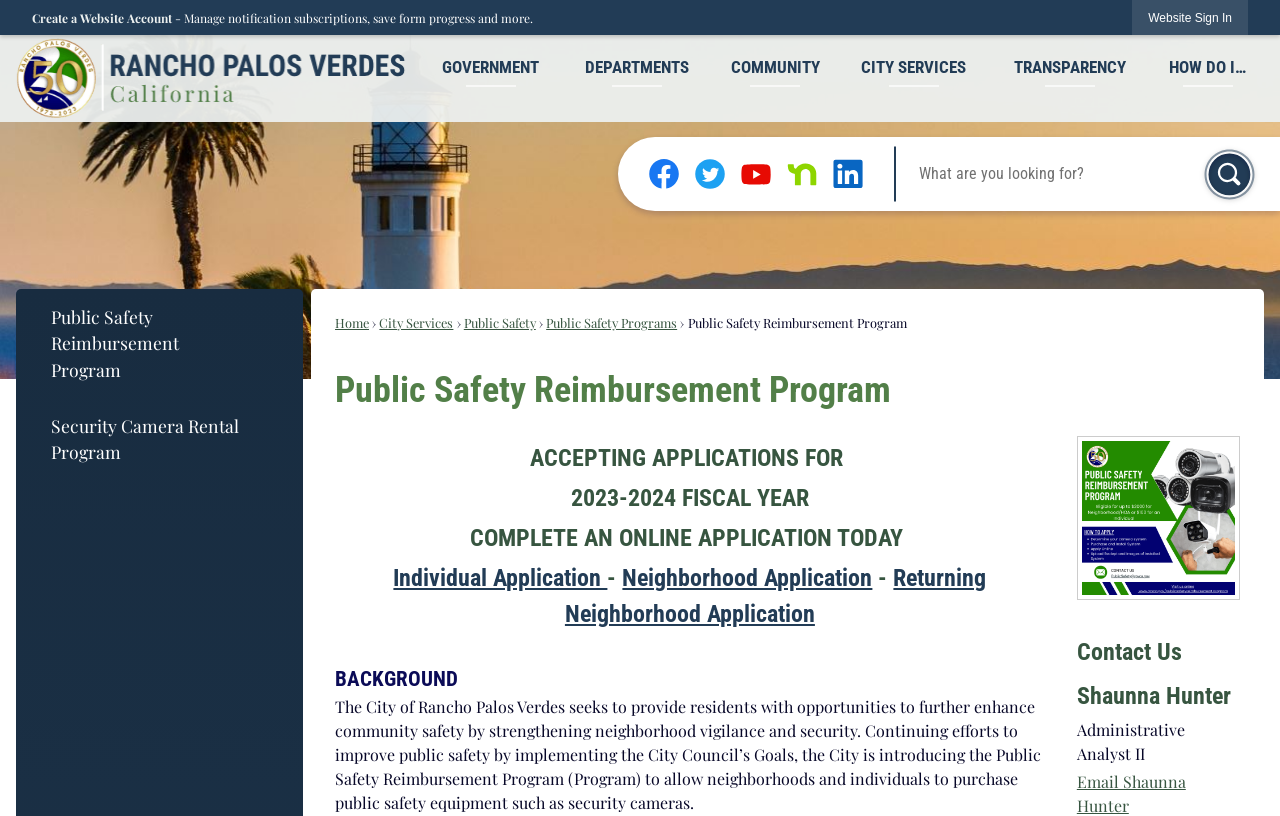Given the element description: "Create a Website Account", predict the bounding box coordinates of this UI element. The coordinates must be four float numbers between 0 and 1, given as [left, top, right, bottom].

[0.025, 0.012, 0.134, 0.032]